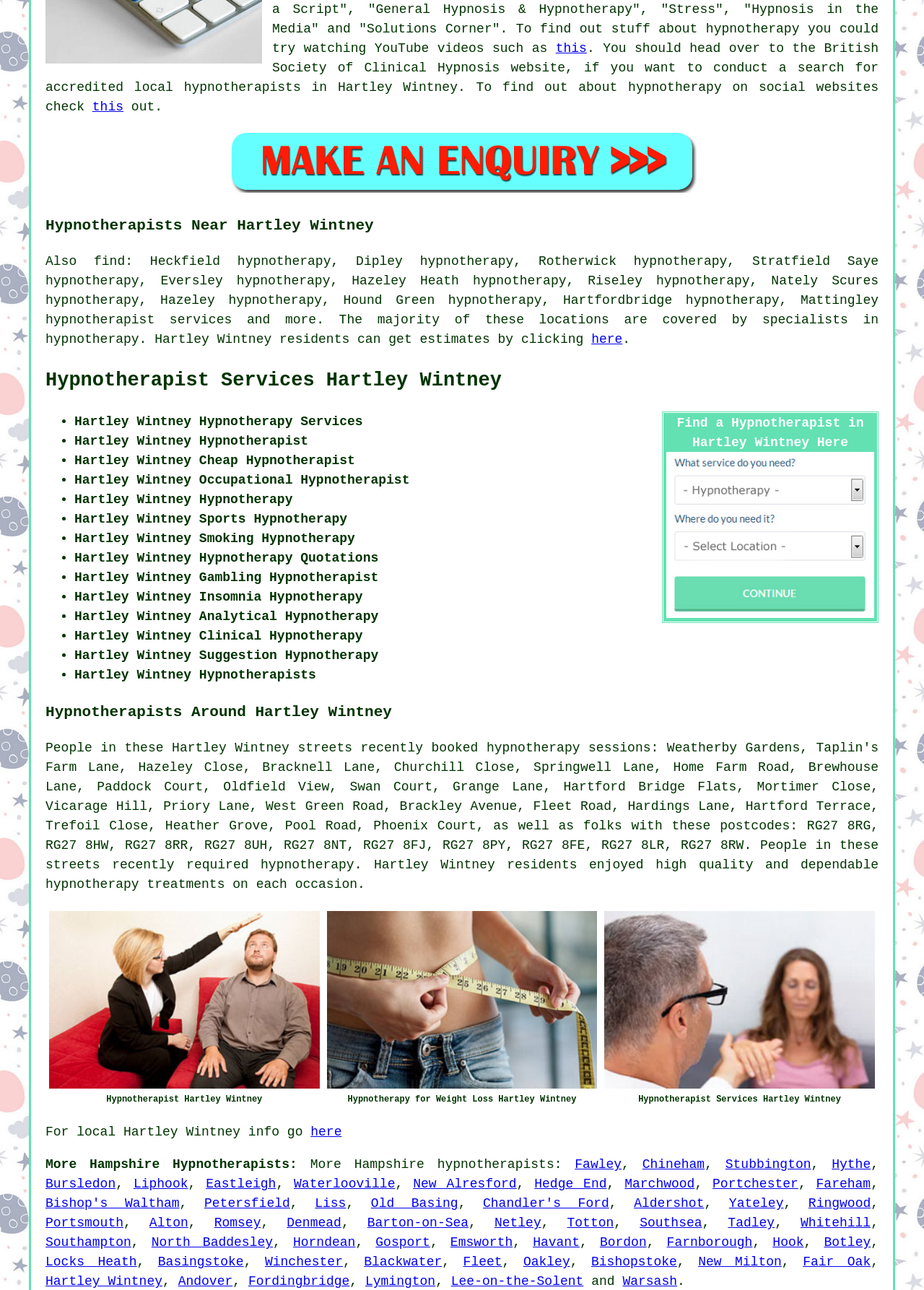Show the bounding box coordinates of the element that should be clicked to complete the task: "Click here to find out about hypnotherapy on social websites".

[0.1, 0.077, 0.134, 0.088]